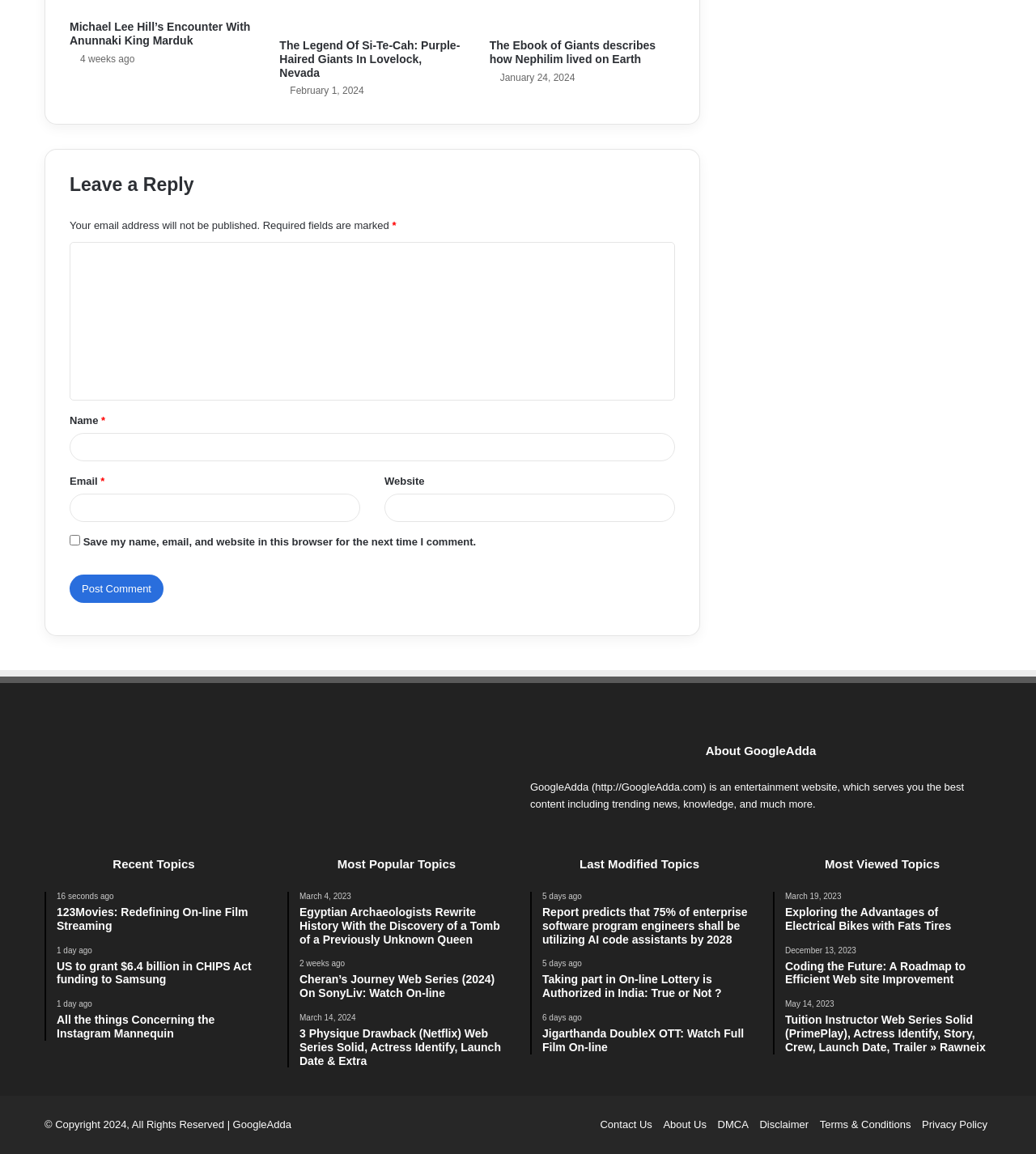Extract the bounding box for the UI element that matches this description: "Case Studies".

None